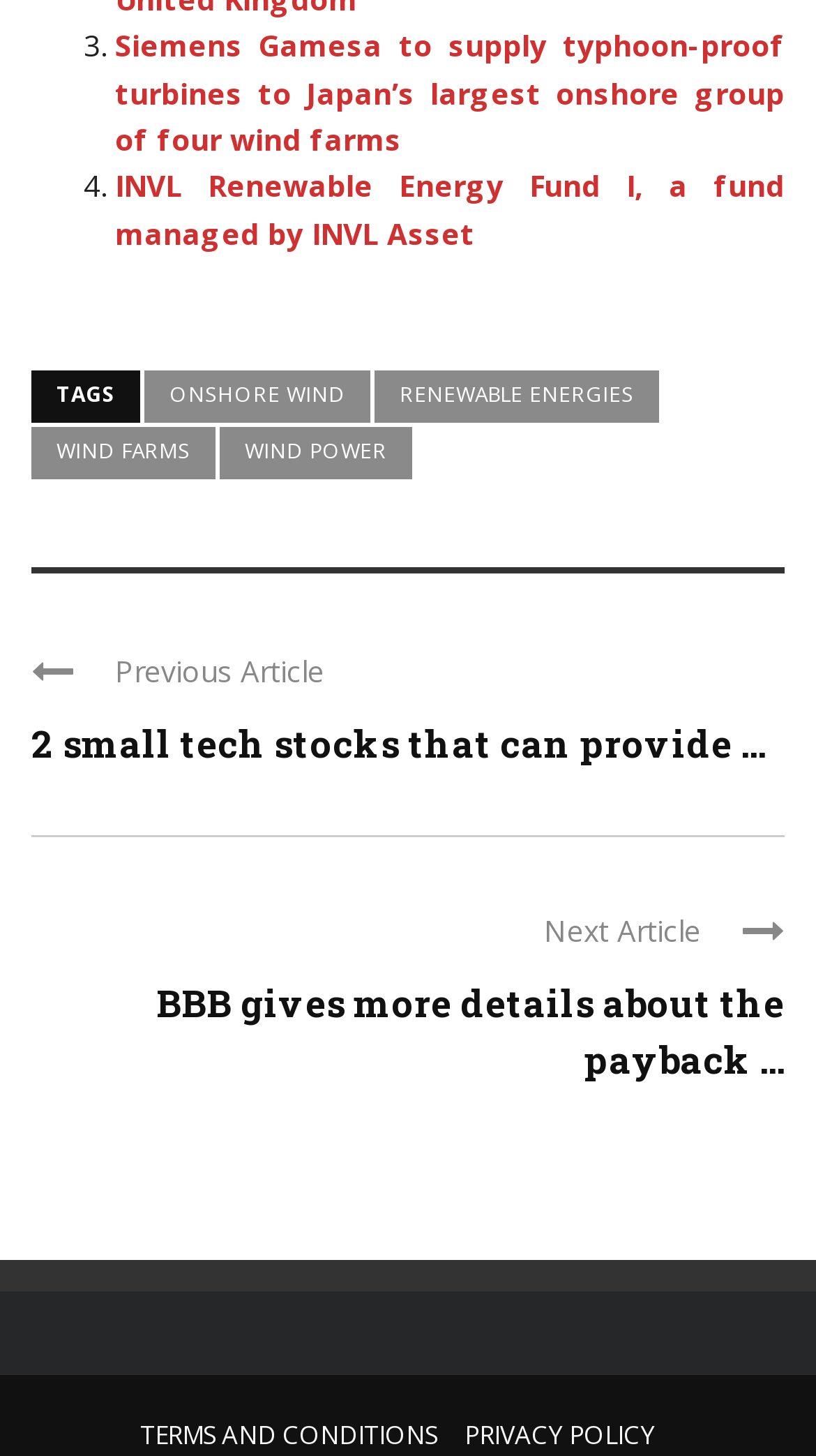Determine the bounding box coordinates for the area that needs to be clicked to fulfill this task: "Read about 2 small tech stocks that can provide". The coordinates must be given as four float numbers between 0 and 1, i.e., [left, top, right, bottom].

[0.038, 0.493, 0.938, 0.528]